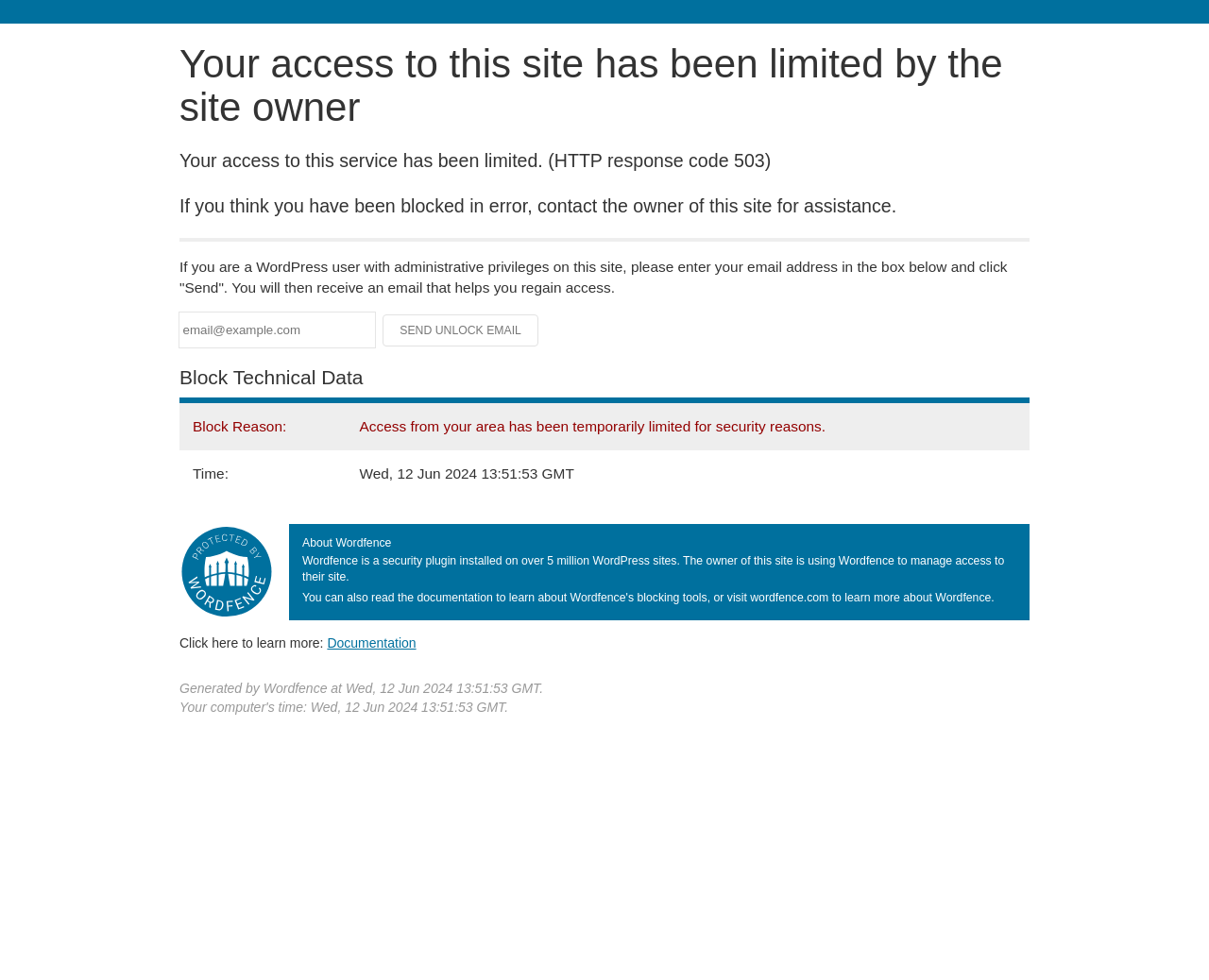What is the purpose of the 'Send Unlock Email' button?
Give a one-word or short-phrase answer derived from the screenshot.

To send unlock email